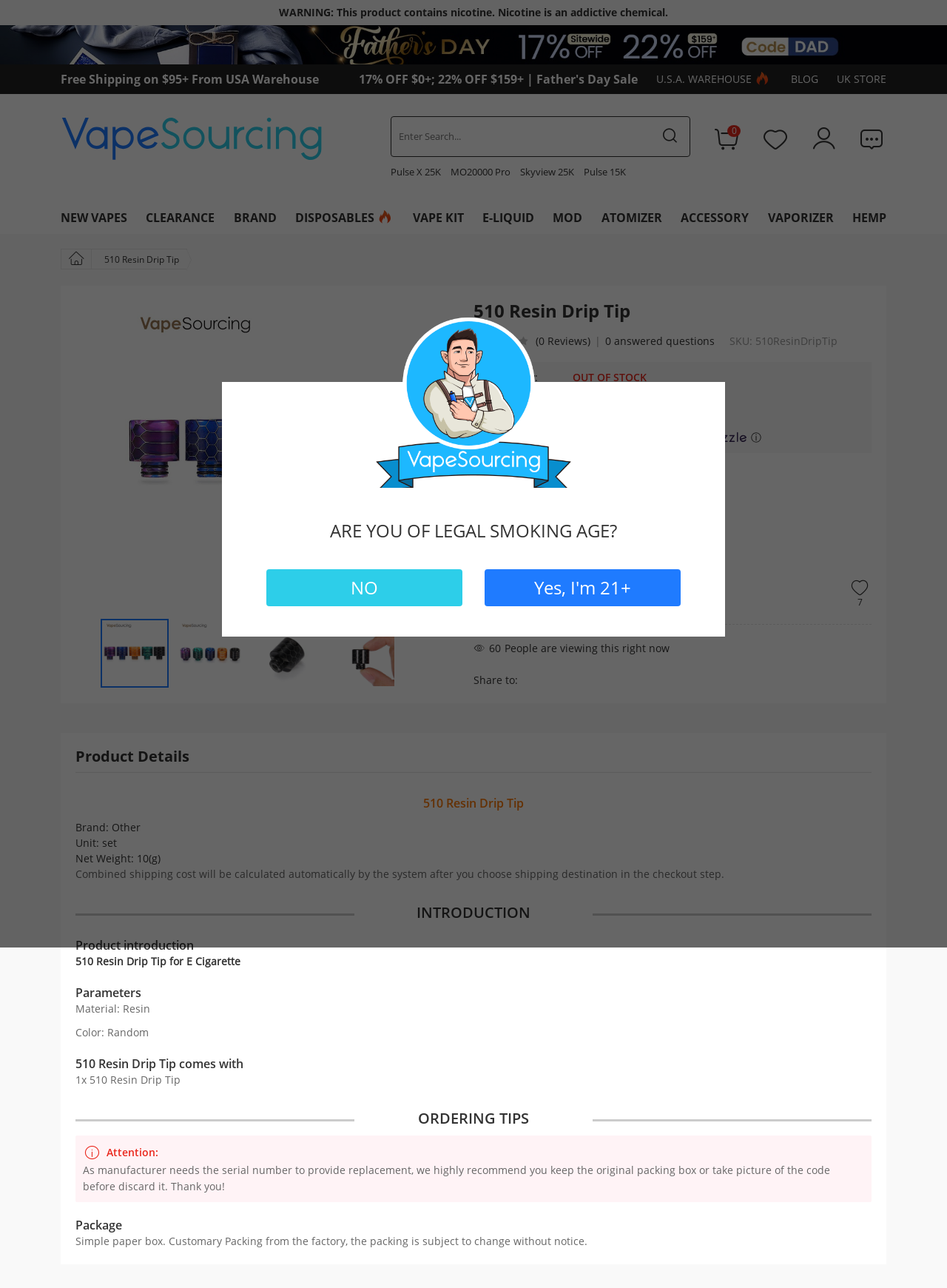Specify the bounding box coordinates of the area to click in order to follow the given instruction: "search for a term."

None